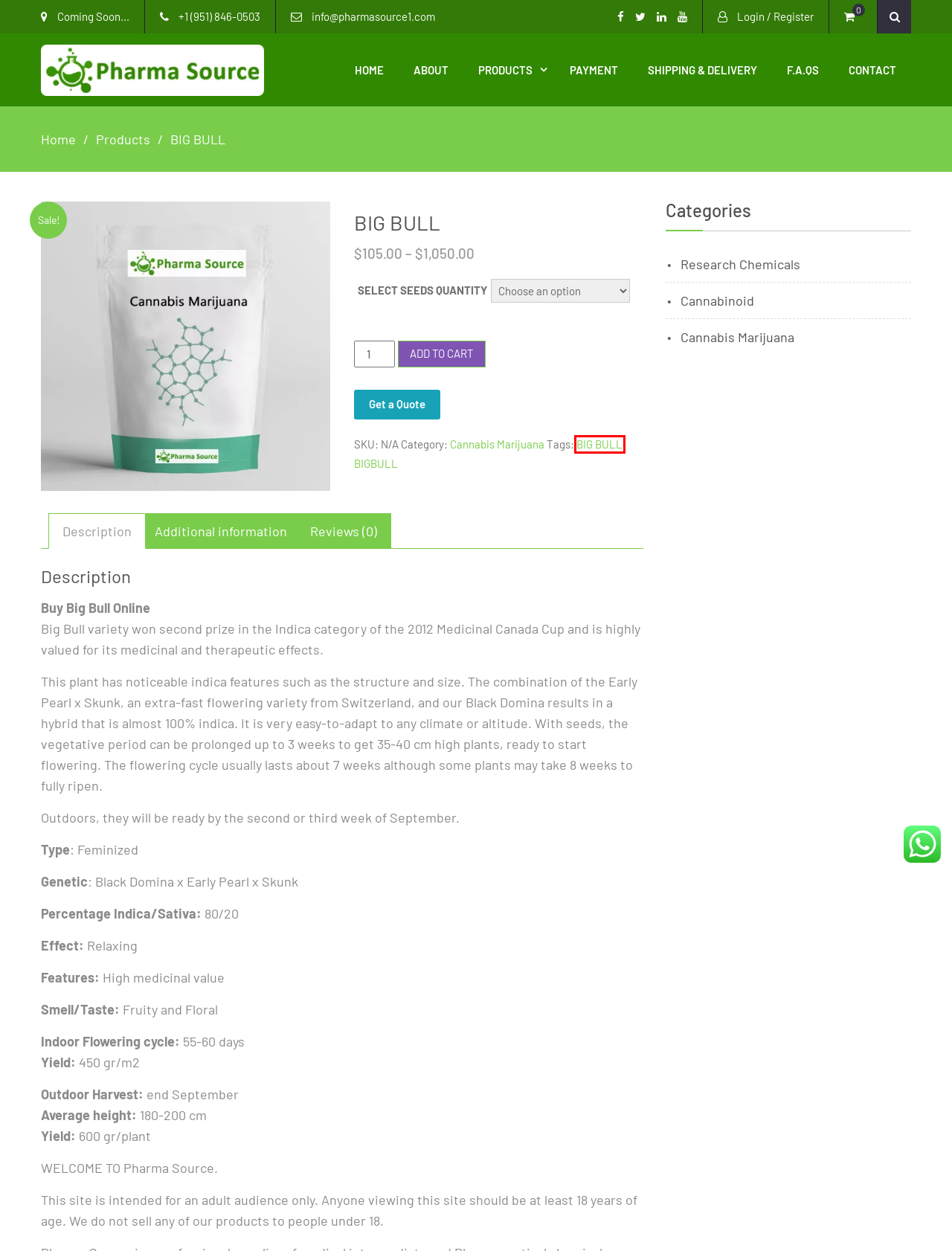Given a screenshot of a webpage with a red rectangle bounding box around a UI element, select the best matching webpage description for the new webpage that appears after clicking the highlighted element. The candidate descriptions are:
A. BIGBULL - Pharma Source
B. My account - Pharma Source
C. BIG BULL - Pharma Source
D. Cannabinoid - Pharma Source
E. Shipping & Delivery - Pharma Source
F. Shop - Pharma Source
G. Contact - Pharma Source
H. Pharmaceutical Source

C